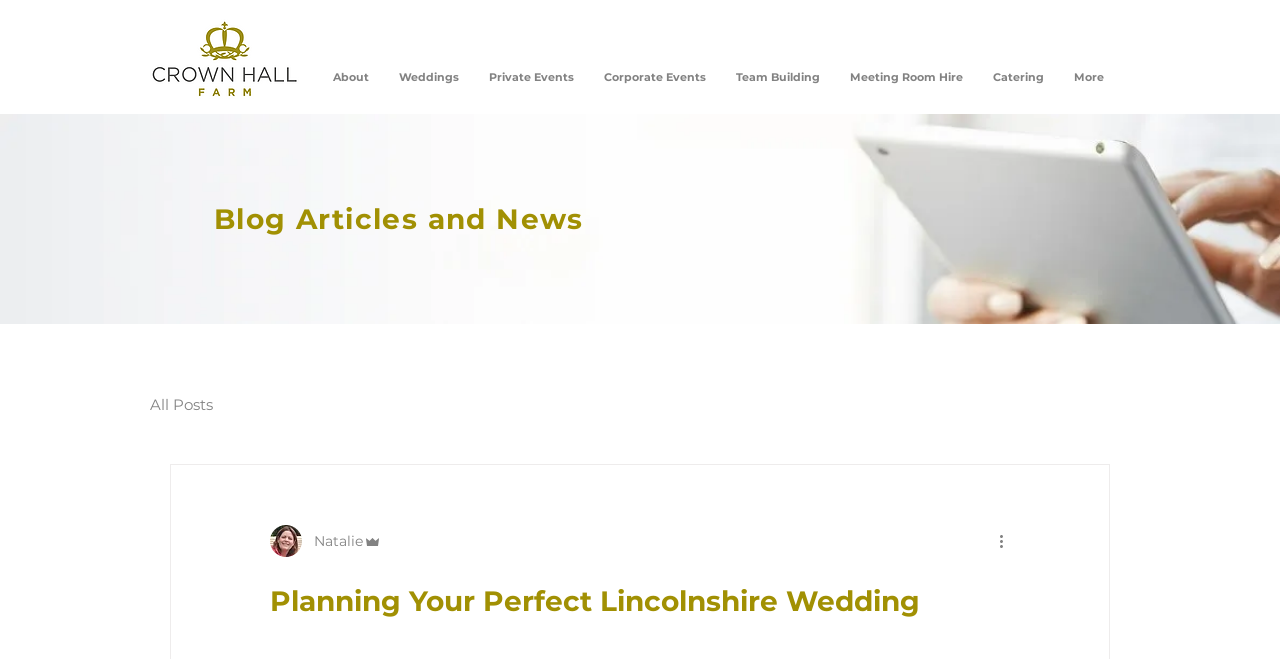Please give a succinct answer to the question in one word or phrase:
What is the title of the blog section?

Blog Articles and News